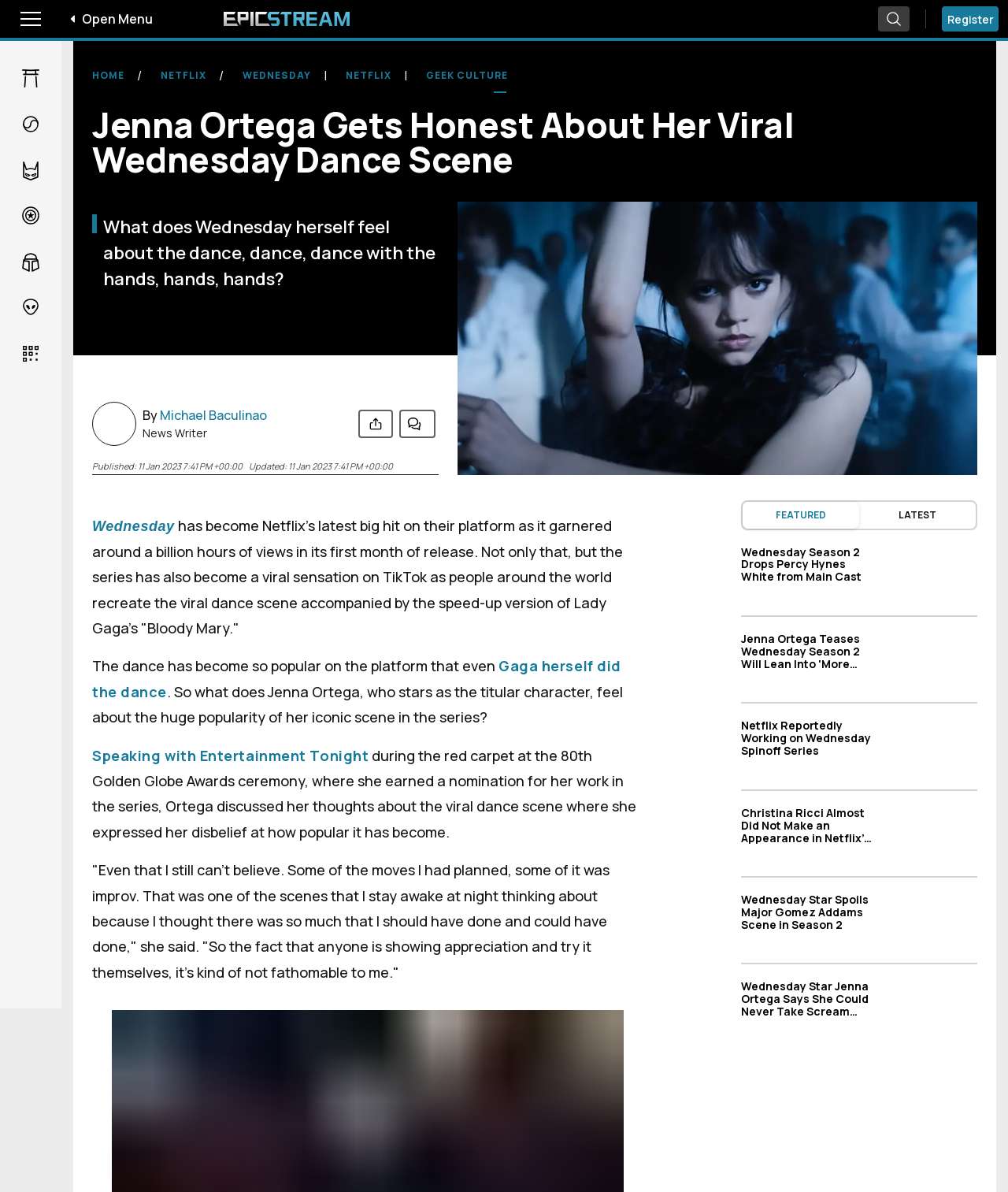Determine the bounding box coordinates of the UI element described below. Use the format (top-left x, top-left y, bottom-right x, bottom-right y) with floating point numbers between 0 and 1: Fantasy & Sci-Fi

[0.012, 0.242, 0.048, 0.275]